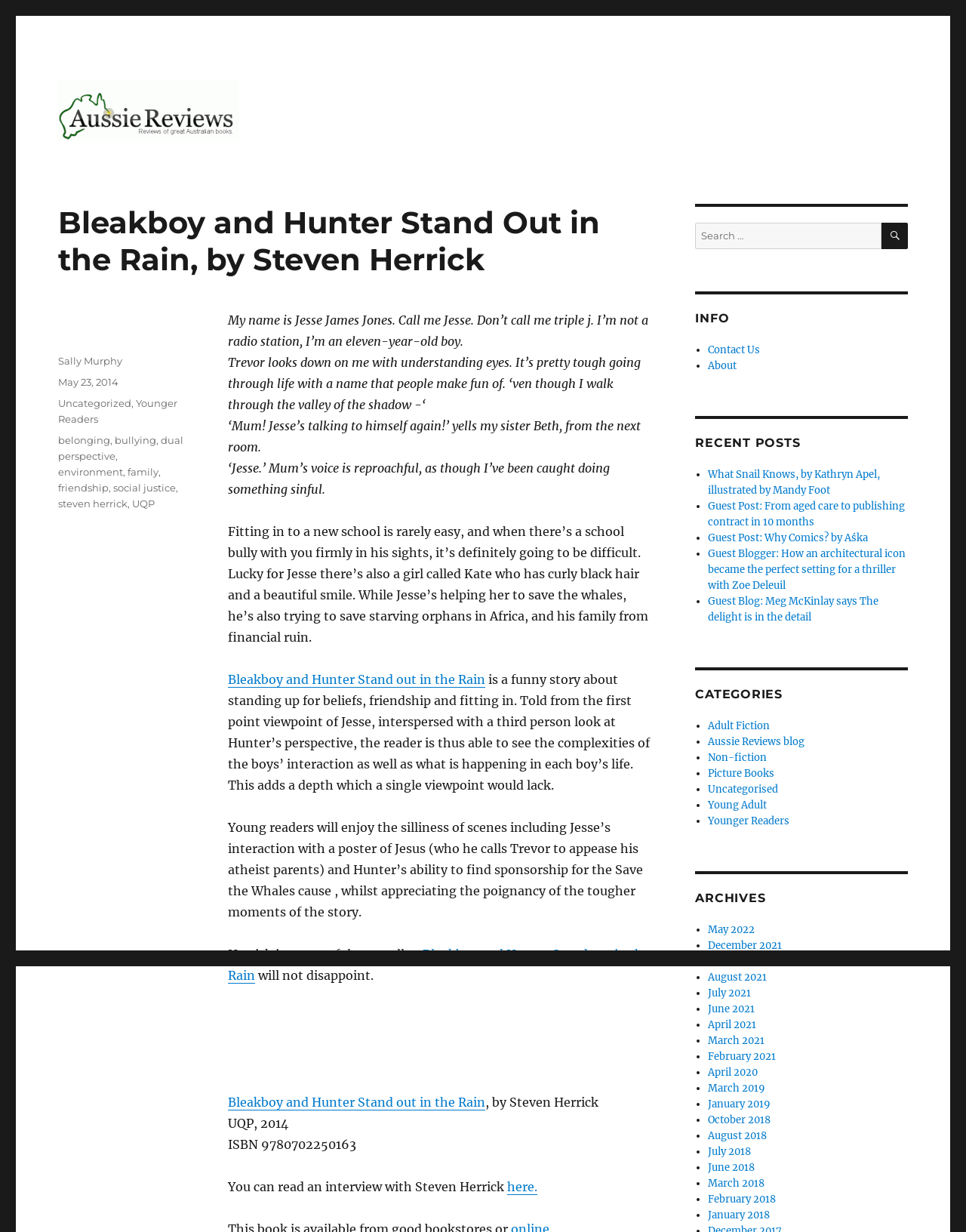Identify the bounding box for the UI element that is described as follows: "Uncategorised".

[0.733, 0.635, 0.805, 0.646]